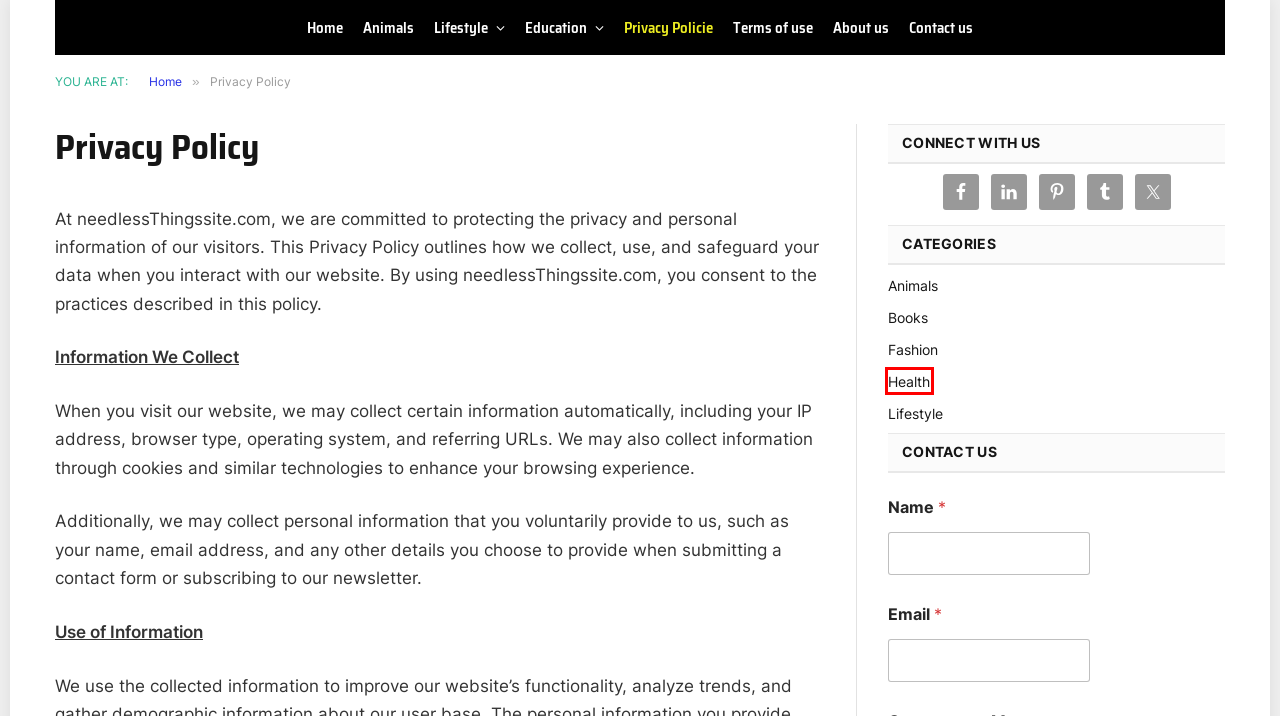Analyze the given webpage screenshot and identify the UI element within the red bounding box. Select the webpage description that best matches what you expect the new webpage to look like after clicking the element. Here are the candidates:
A. needlessthingssite - needless
B. Contact Us - needlessthingssite
C. Books Archives - needlessthingssite
D. Lifestyle - needlessthingssite
E. Terms of use
F. Education - needlessthingssite
G. Fashion Archives - needlessthingssite
H. Health - needlessthingssite

H